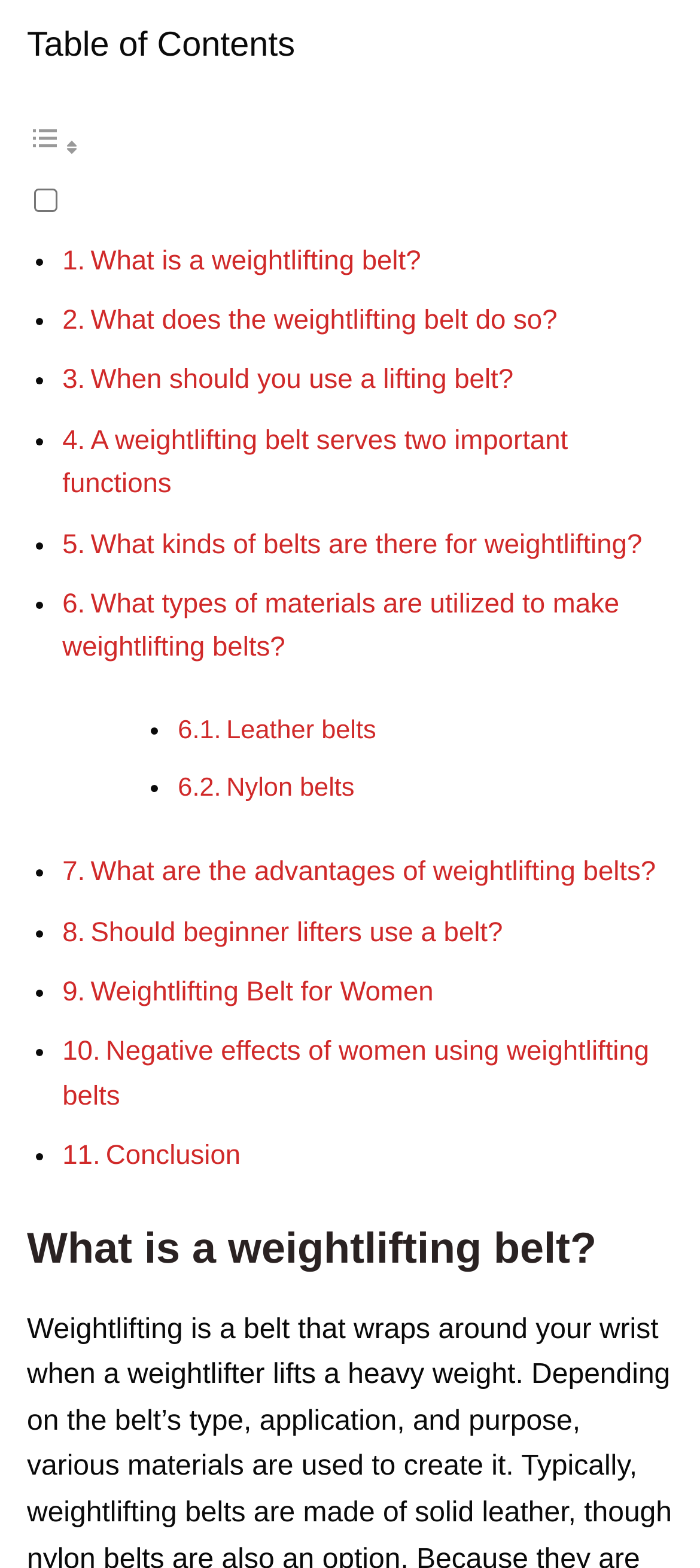Indicate the bounding box coordinates of the element that needs to be clicked to satisfy the following instruction: "Click on 'What is a weightlifting belt?'". The coordinates should be four float numbers between 0 and 1, i.e., [left, top, right, bottom].

[0.129, 0.156, 0.601, 0.176]